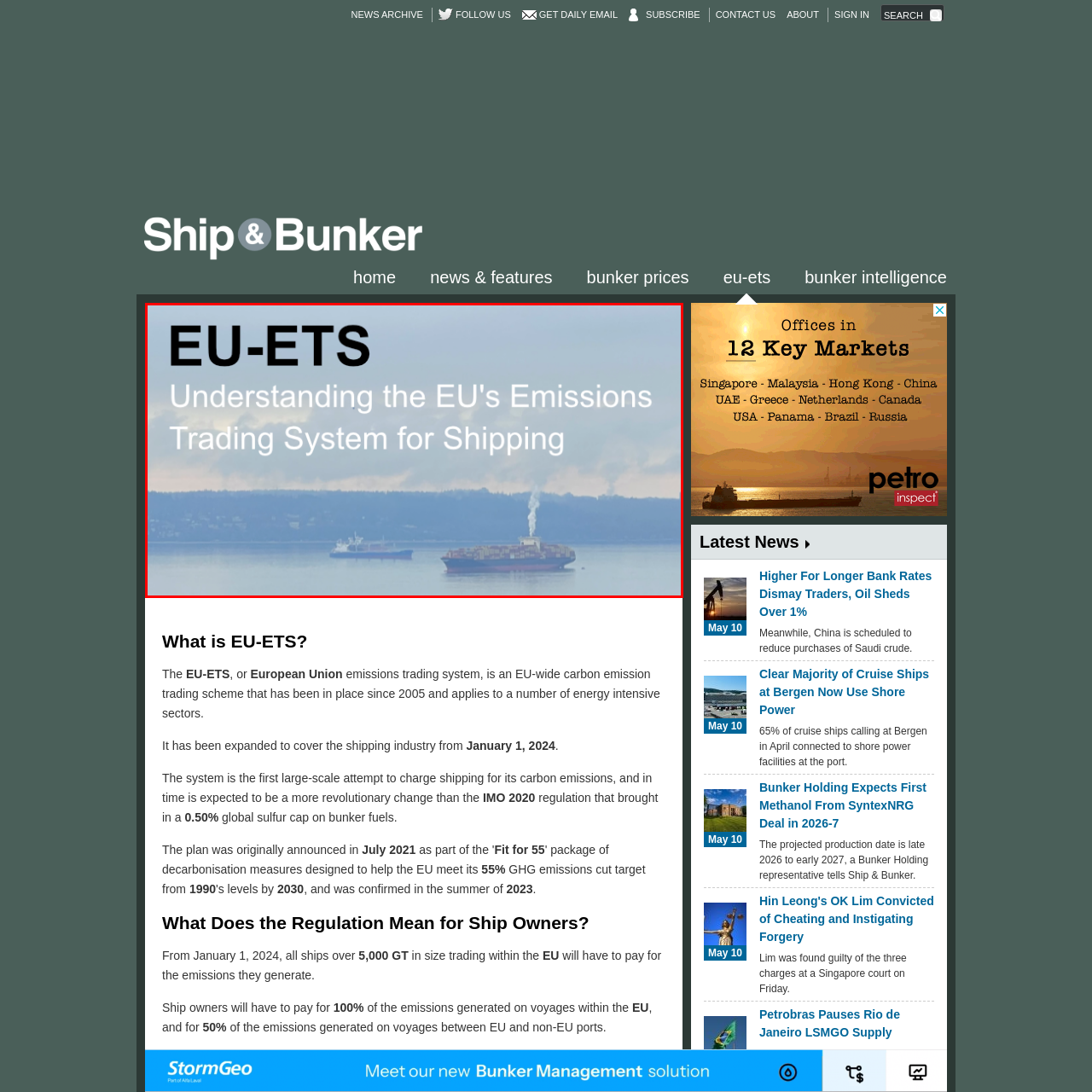Elaborate on the visual details of the image contained within the red boundary.

The image captures a maritime scene featuring two vessels navigating through calm waters. In the foreground, a cargo ship emits a plume of smoke from its chimney, emphasizing its operational activities. Behind it, a smaller boat appears peacefully adrift. Above the image, bold text reads "EU-ETS," accompanied by a subtitle that states "Understanding the EU's Emissions Trading System for Shipping." This composition highlights the EU’s initiative to regulate and monitor carbon emissions in the shipping industry, set to take effect on January 1, 2024. The visual context reflects the significant environmental considerations tied to maritime operations and the emerging regulatory frameworks designed to address carbon footprints in shipping activities.